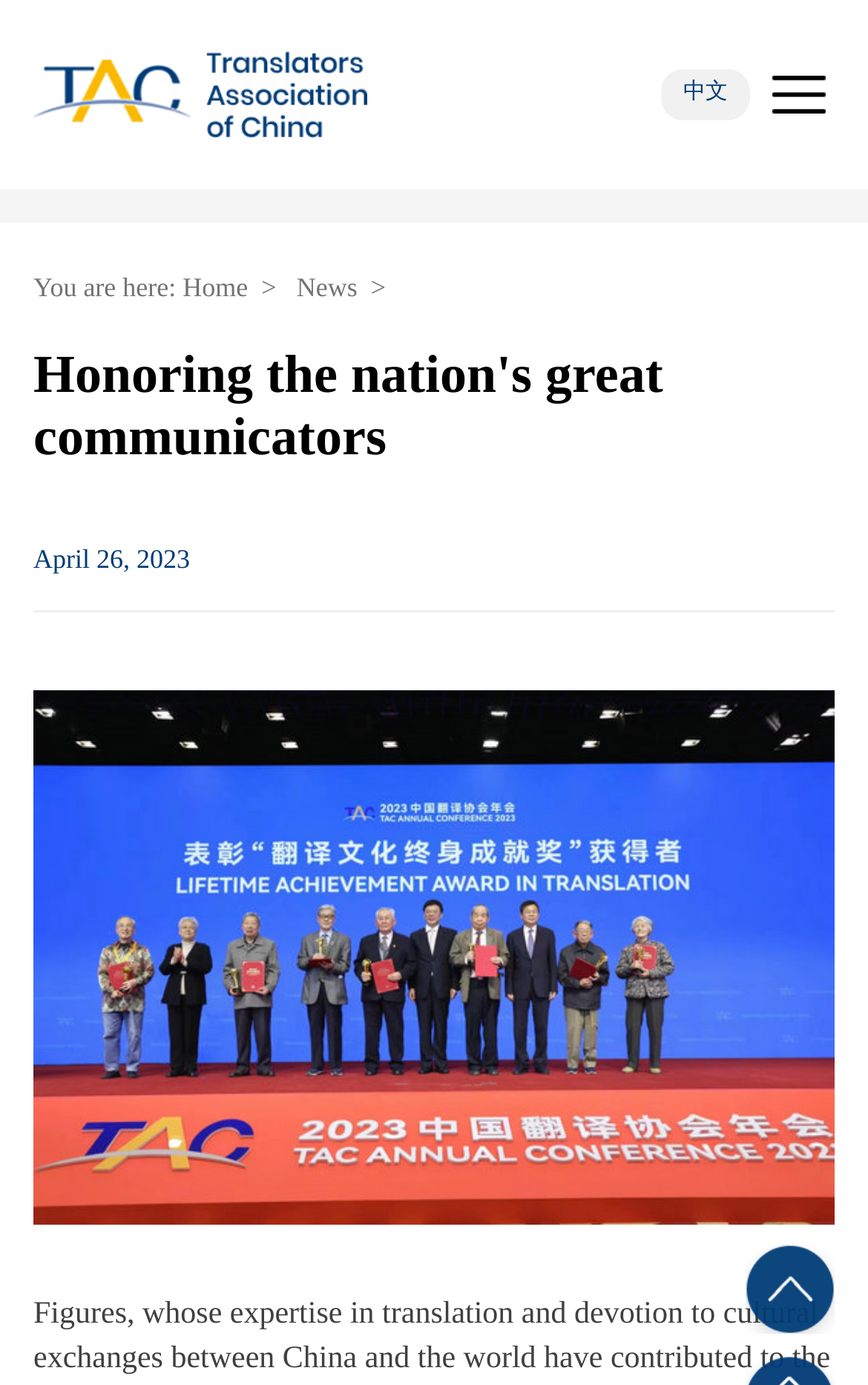Give a concise answer using one word or a phrase to the following question:
How many links are on the top of the page?

4